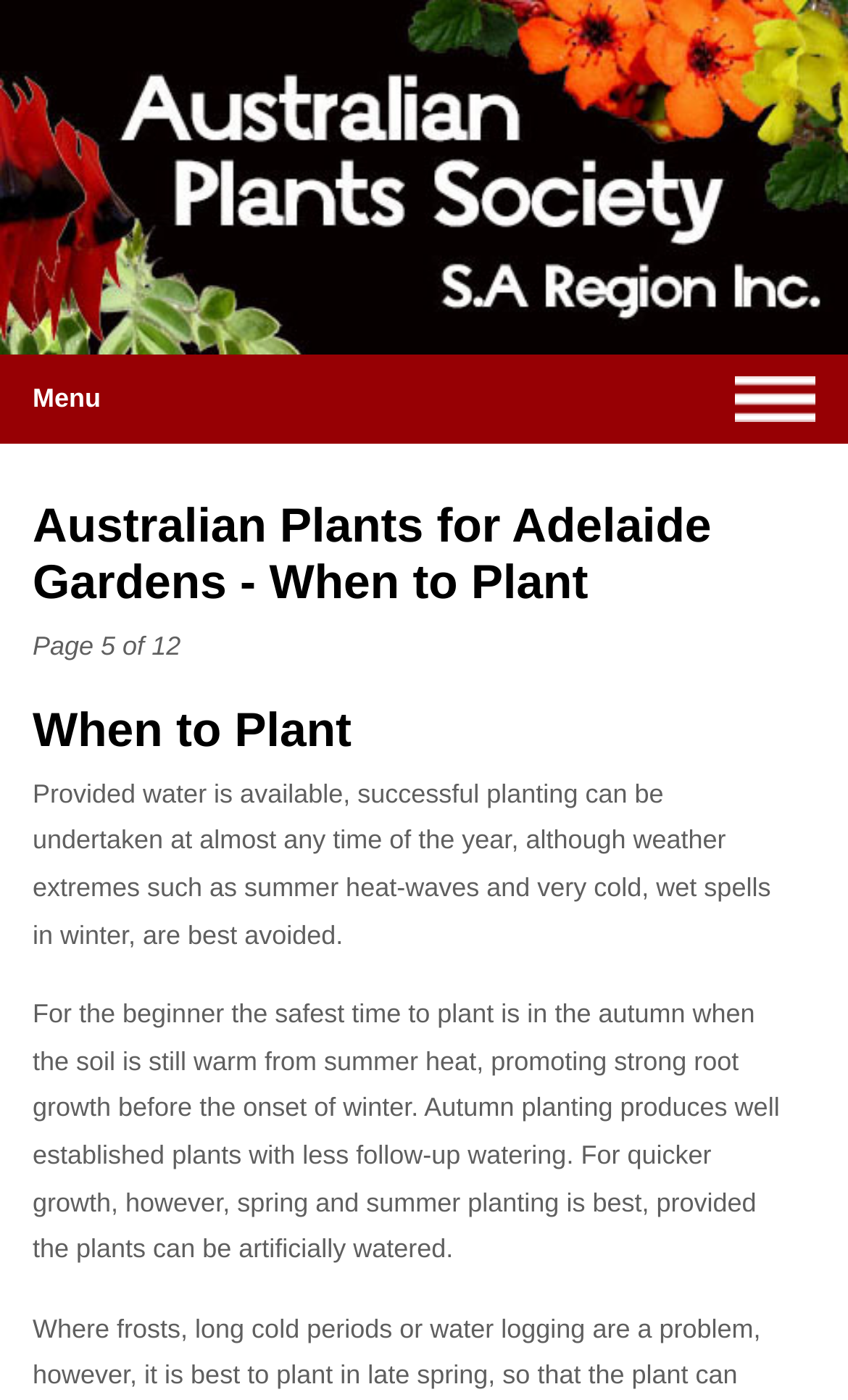What is the current page number?
Respond to the question with a single word or phrase according to the image.

5